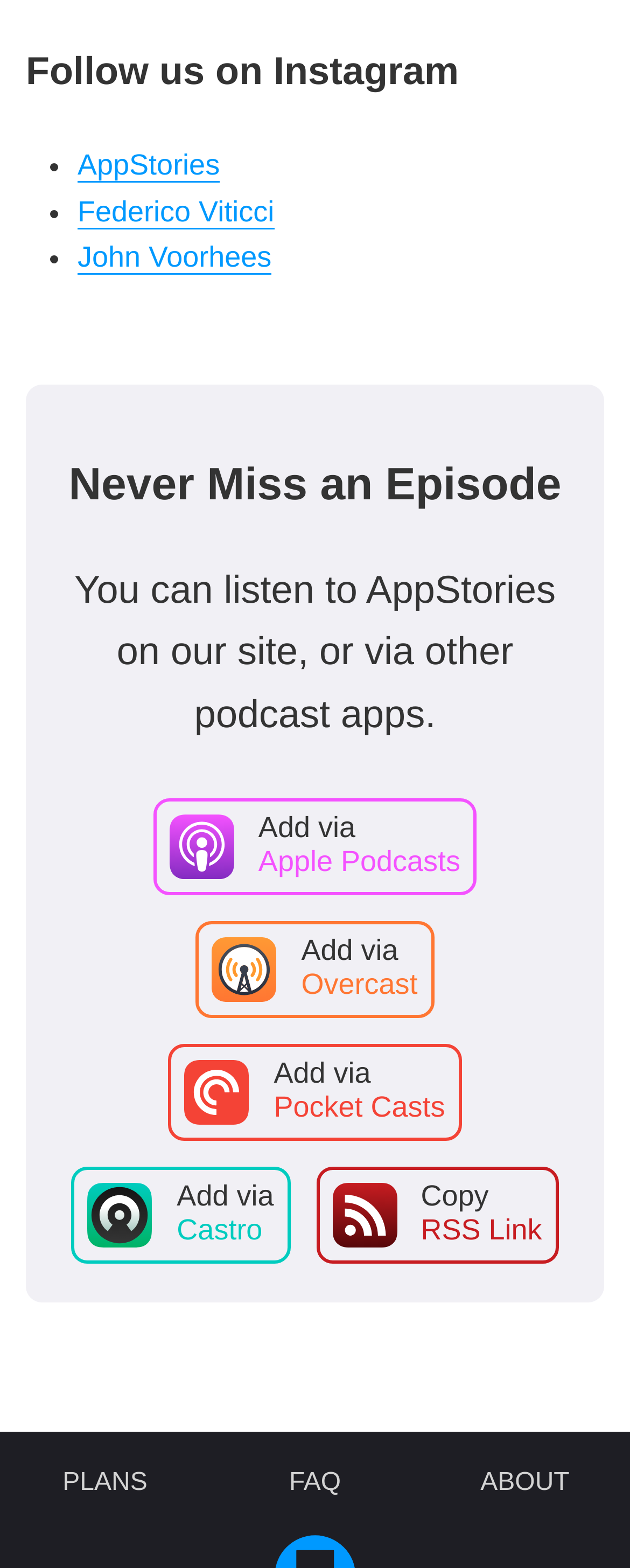Locate the bounding box coordinates of the element to click to perform the following action: 'Listen to AppStories podcast'. The coordinates should be given as four float values between 0 and 1, in the form of [left, top, right, bottom].

[0.123, 0.095, 0.349, 0.116]